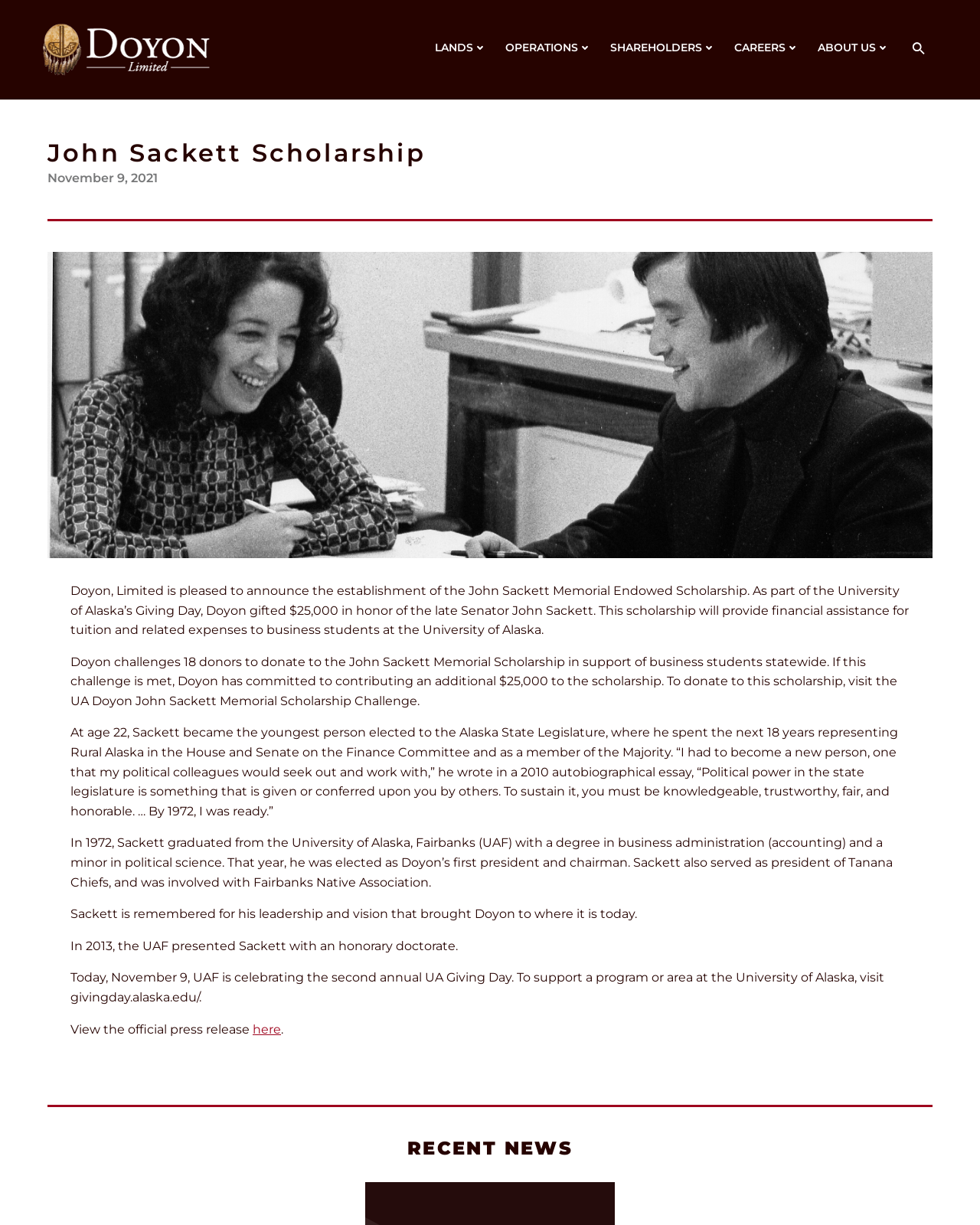Determine the bounding box coordinates for the UI element with the following description: "Shareholders". The coordinates should be four float numbers between 0 and 1, represented as [left, top, right, bottom].

[0.623, 0.033, 0.73, 0.046]